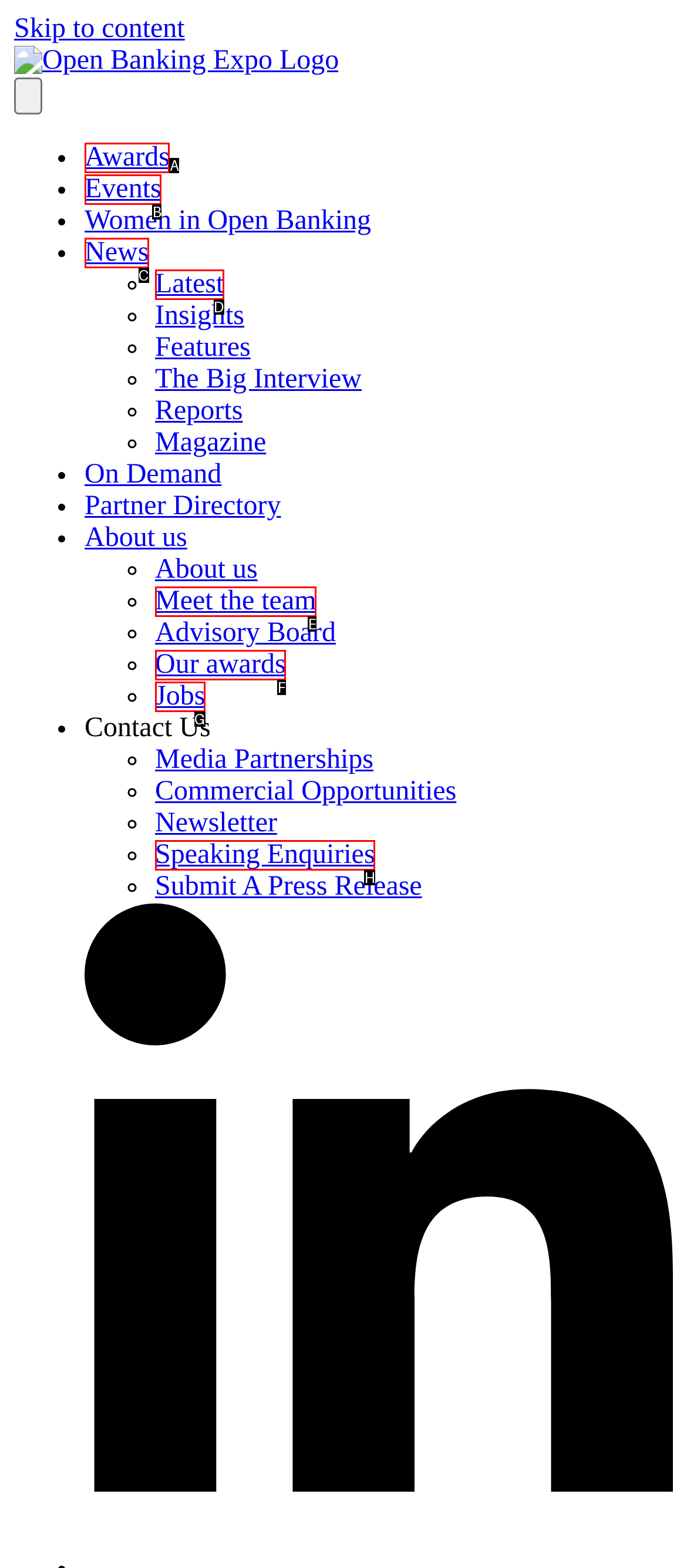Based on the element description: Waste News, choose the HTML element that matches best. Provide the letter of your selected option.

None